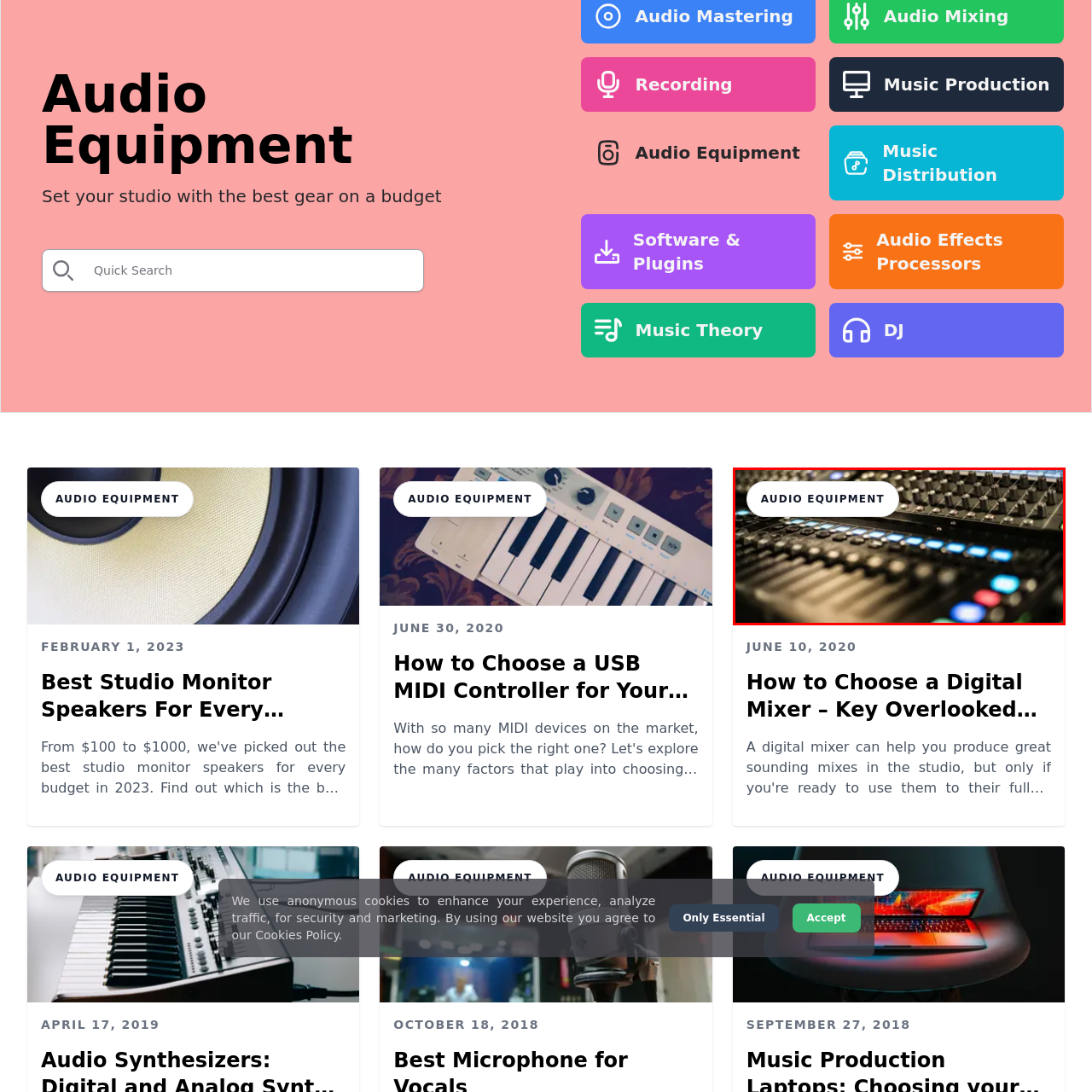What is the primary purpose of the equipment shown?
Observe the part of the image inside the red bounding box and answer the question concisely with one word or a short phrase.

Audio production